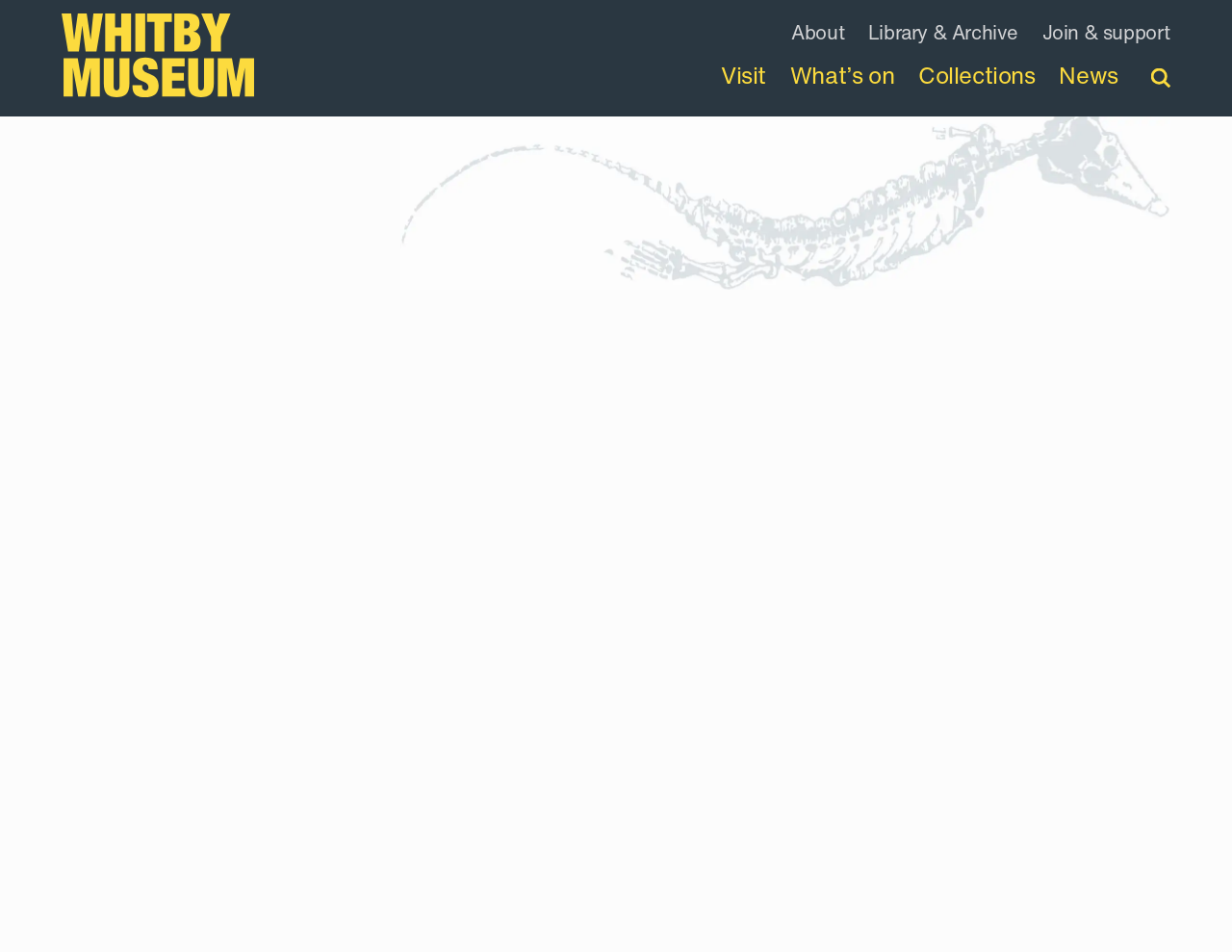Calculate the bounding box coordinates for the UI element based on the following description: "alt="Whitby Museum"". Ensure the coordinates are four float numbers between 0 and 1, i.e., [left, top, right, bottom].

[0.05, 0.014, 0.206, 0.102]